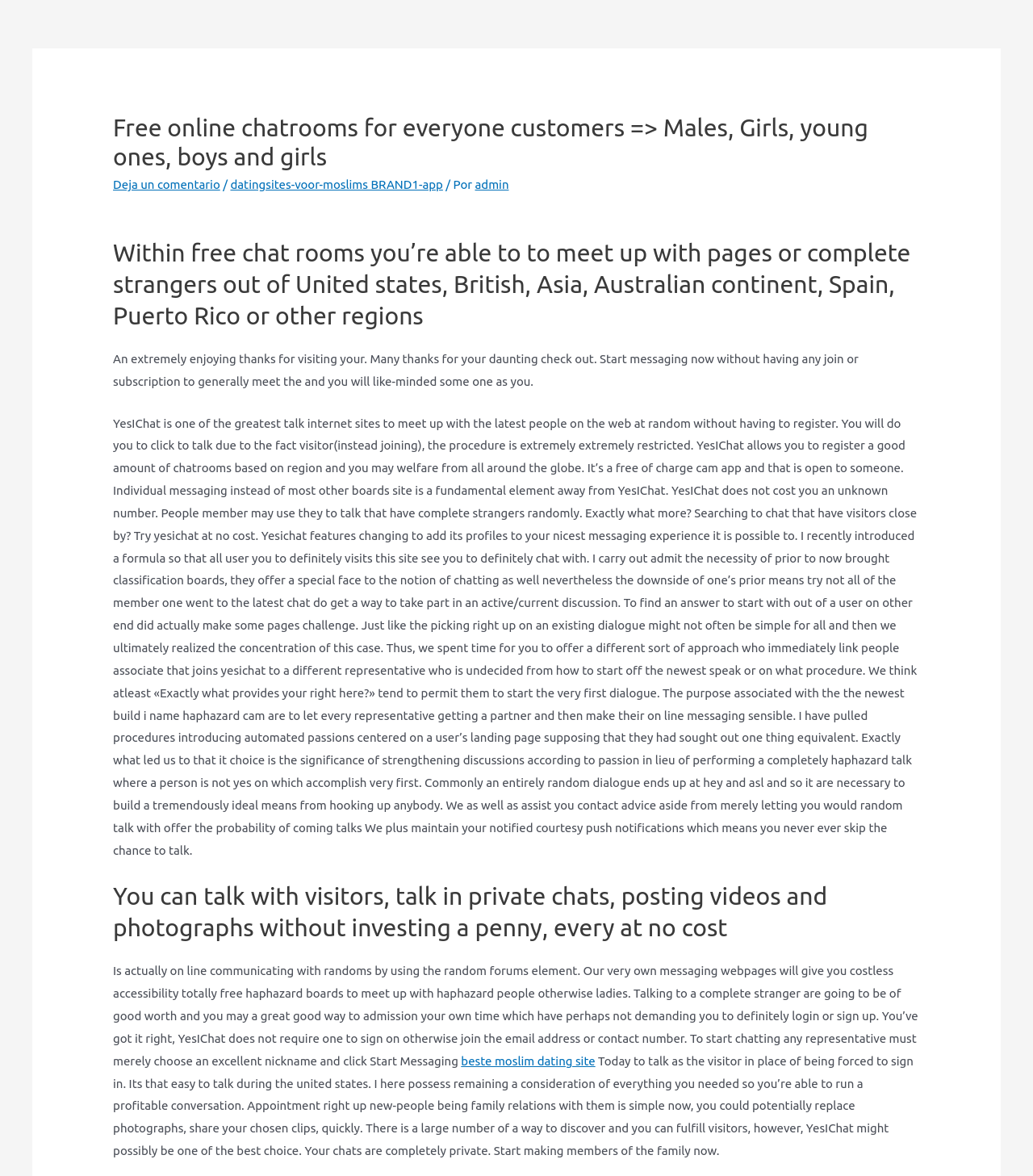Give the bounding box coordinates for this UI element: "beste moslim dating site". The coordinates should be four float numbers between 0 and 1, arranged as [left, top, right, bottom].

[0.446, 0.896, 0.576, 0.908]